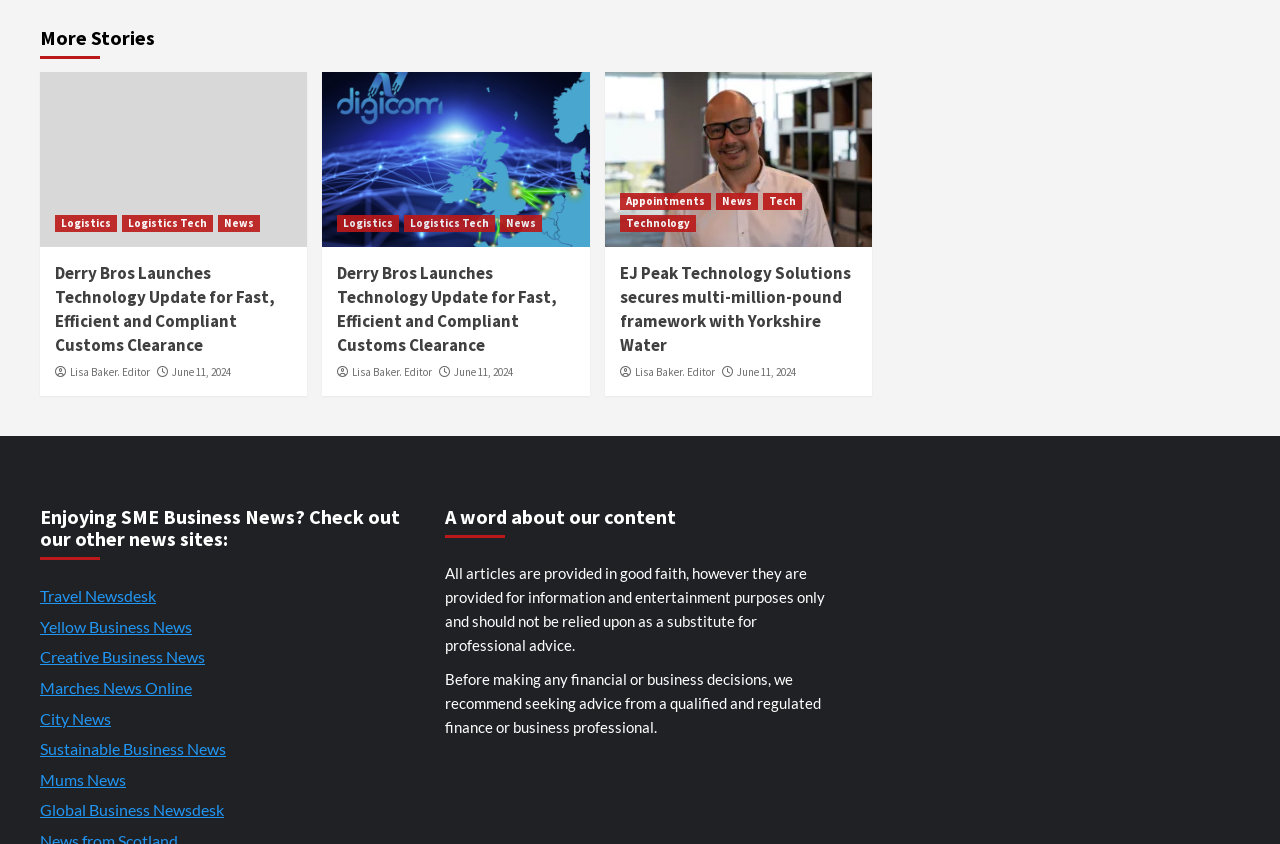Are there other news sites related to this website?
Based on the screenshot, answer the question with a single word or phrase.

Yes